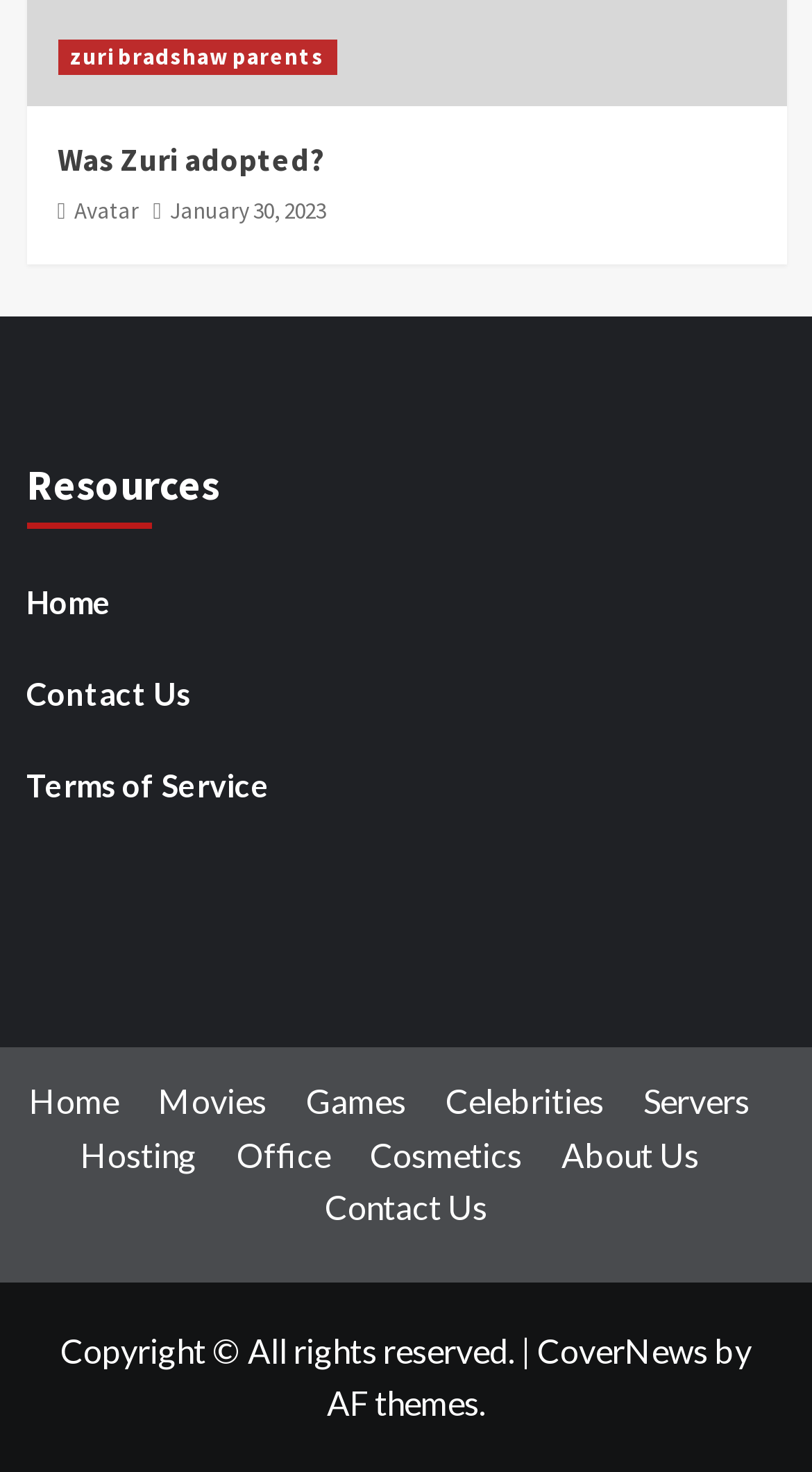Examine the image and give a thorough answer to the following question:
What is the date mentioned on the page?

The date can be found by looking at the link with the text 'January 30, 2023' on the page, which suggests that this is the date mentioned on the page.